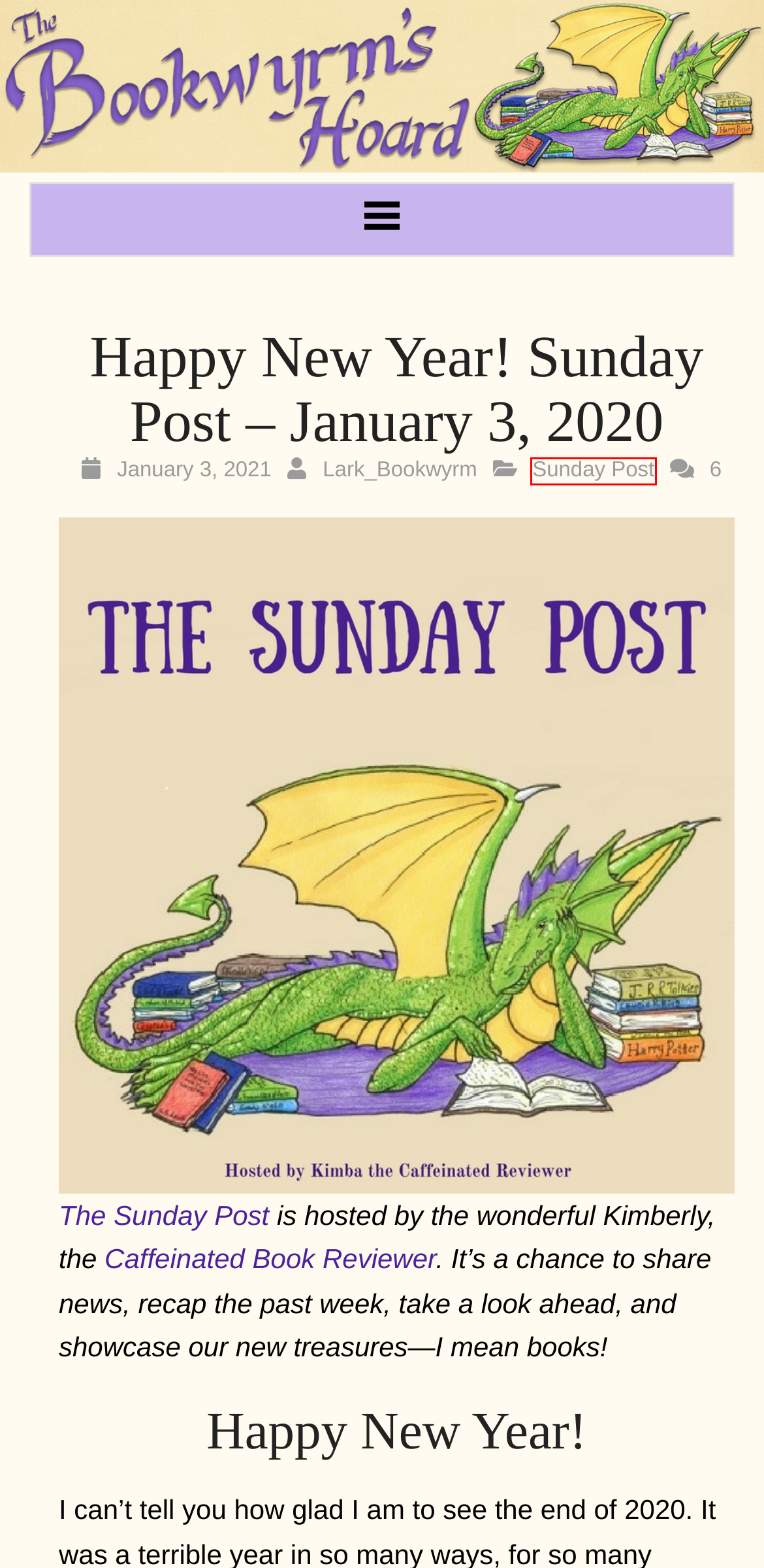Examine the screenshot of the webpage, noting the red bounding box around a UI element. Pick the webpage description that best matches the new page after the element in the red bounding box is clicked. Here are the candidates:
A. Caffeinated Reviewer | books, audiobooks, reviews & coffee
B. The Backlist Reader Challenge – Review Links – The Bookwyrm's Hoard
C. Lark_Bookwyrm – The Bookwyrm's Hoard
D. 2021 Reading Challenges – The Bookwyrm's Hoard
E. Past Challenges – The Bookwyrm's Hoard
F. 2017 Challenges – The Bookwyrm's Hoard
G. The Bookwyrm's Hoard – Book reviews, bookish news, and more
H. Sunday Post – The Bookwyrm's Hoard

H